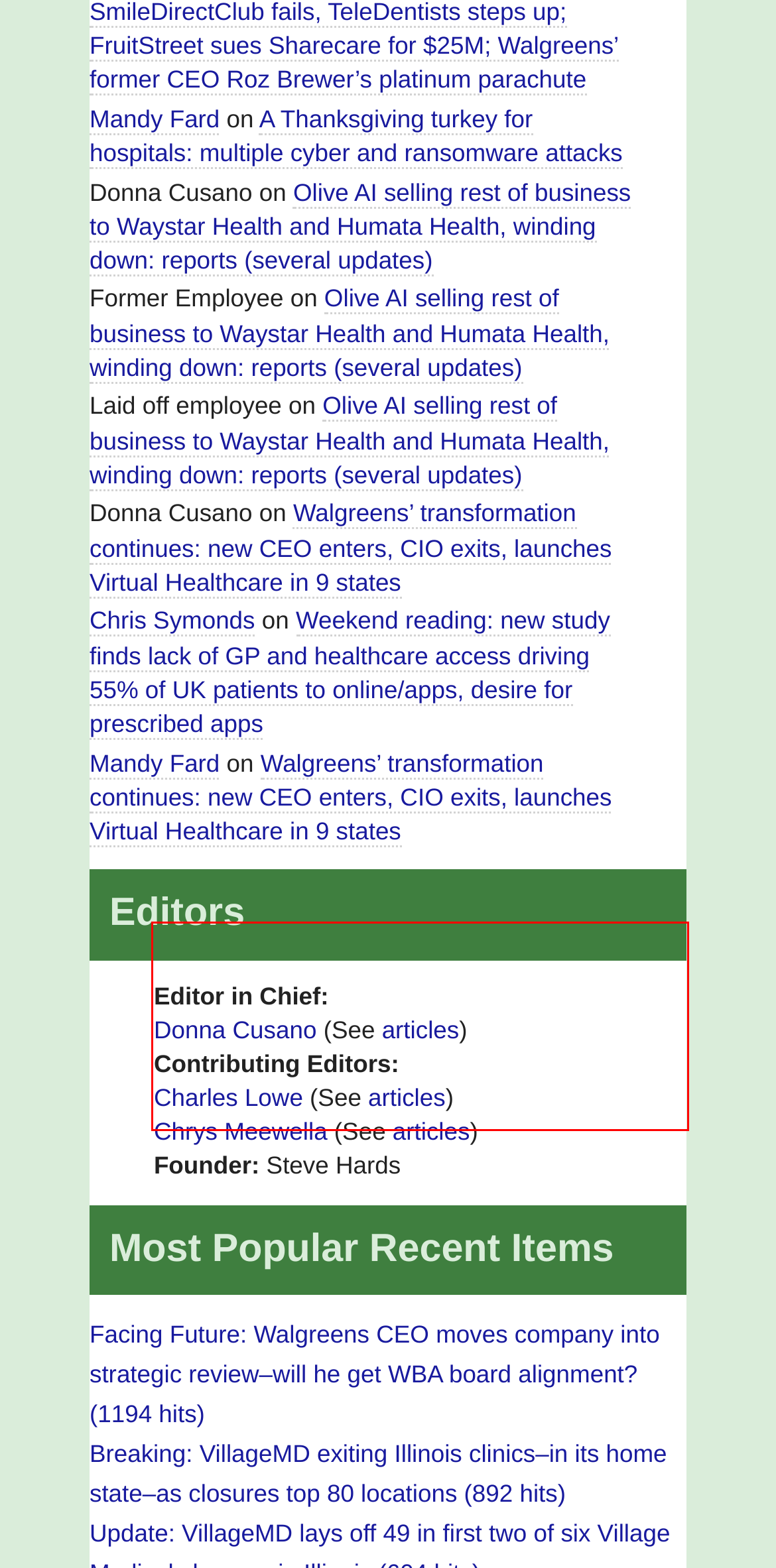Observe the screenshot of the webpage, locate the red bounding box, and extract the text content within it.

Editor in Chief: Donna Cusano (See articles) Contributing Editors: Charles Lowe (See articles) Chrys Meewella (See articles) Founder: Steve Hards